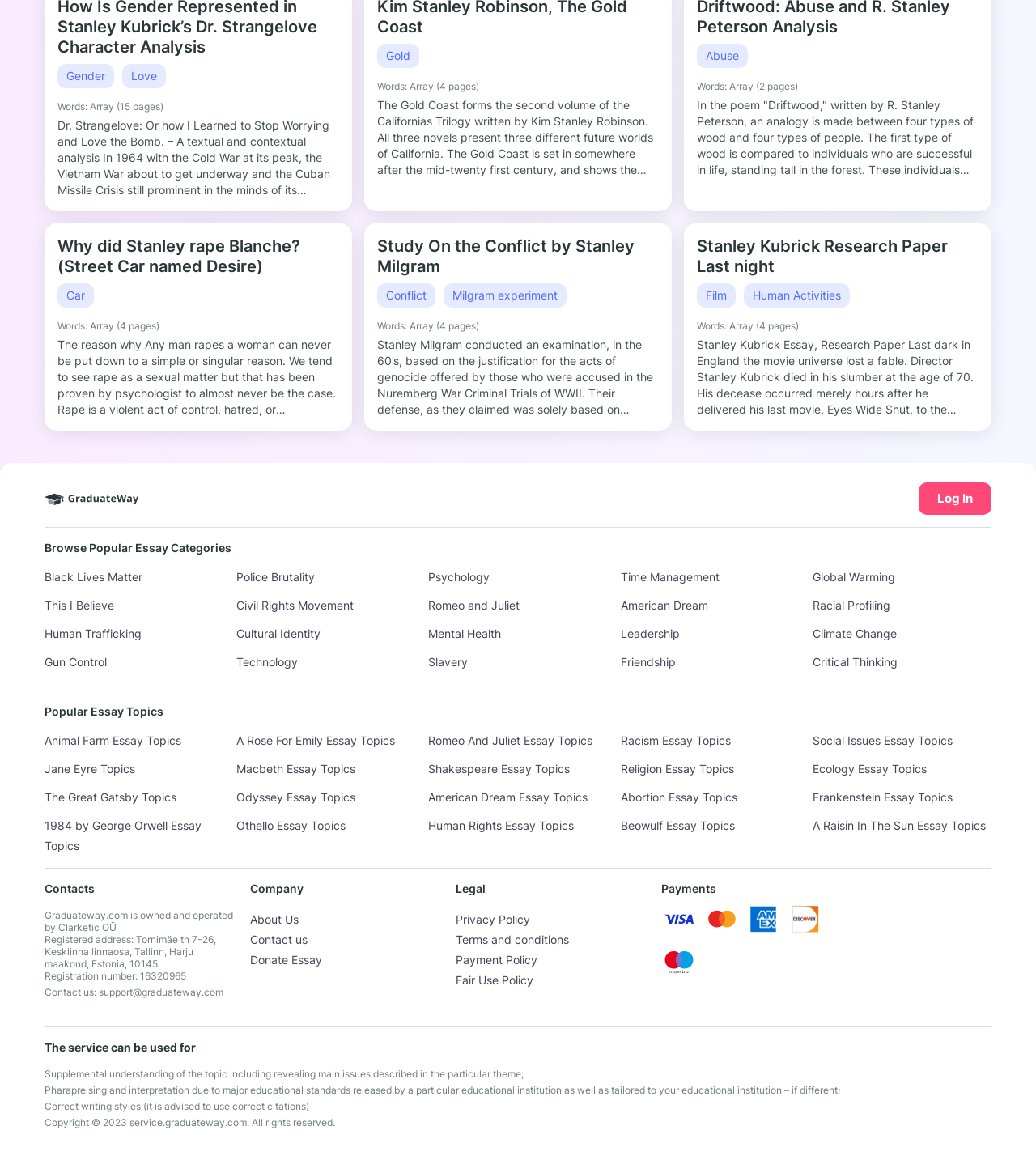Pinpoint the bounding box coordinates of the area that must be clicked to complete this instruction: "Read about Fast Forward".

None